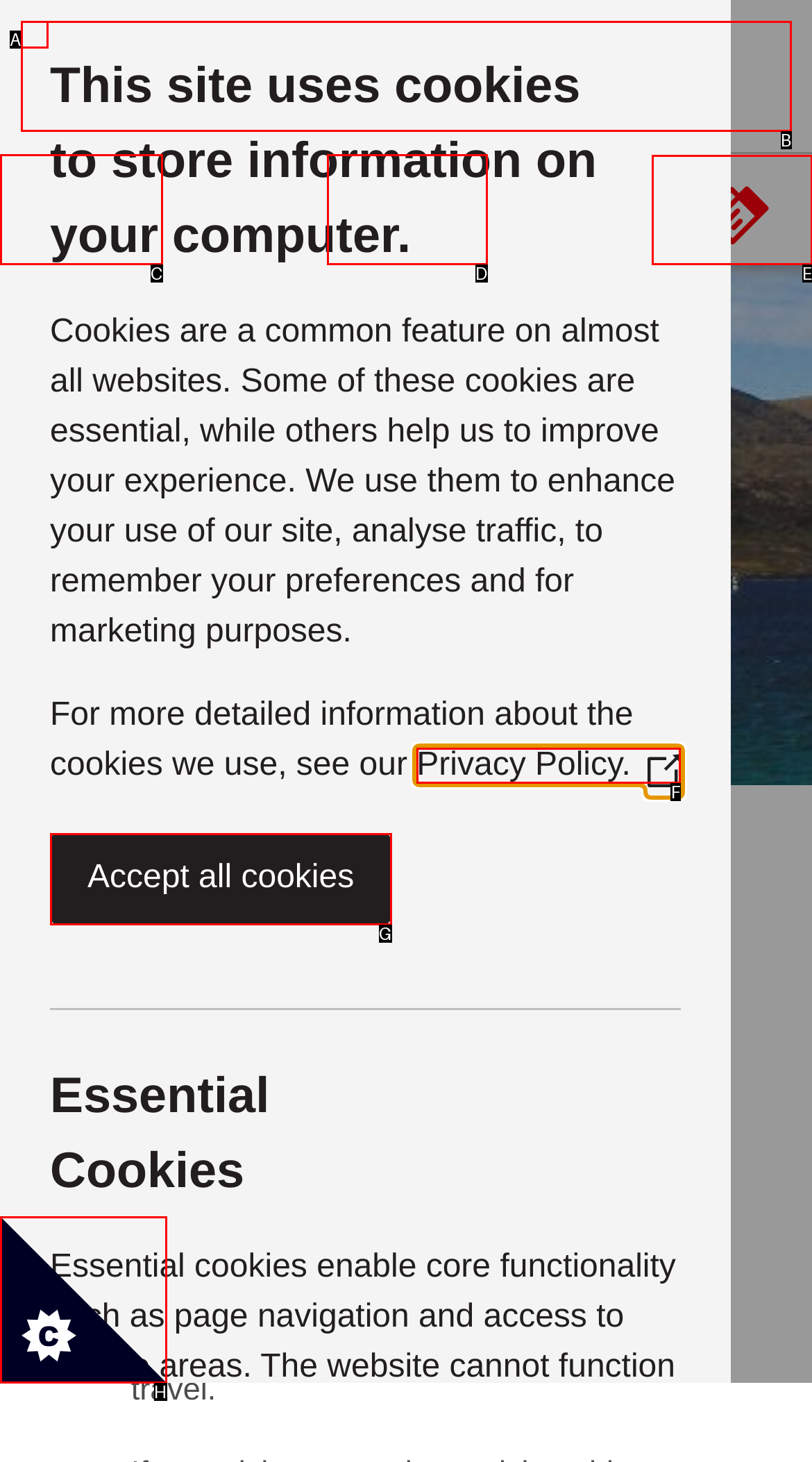Tell me the correct option to click for this task: Click the 'Buy tickets' link
Write down the option's letter from the given choices.

E